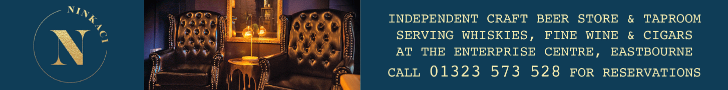Explain the image in a detailed and descriptive way.

This image showcases the inviting ambiance of Ninkaci, an independent craft beer store and taproom located at the Enterprise Centre in Eastbourne. The stylish seating area features elegant, dark leather armchairs that suggest comfort and sophistication, perfect for enjoying a fine selection of whiskies, craft beers, and cigars. Accompanying the inviting visuals is a promotional text that highlights the offerings and encourages patrons to call for reservations, emphasizing the establishment's commitment to providing a unique and upscale experience for its visitors. The aesthetic appeal and the clear invitation for booking create an enticing atmosphere for potential customers.